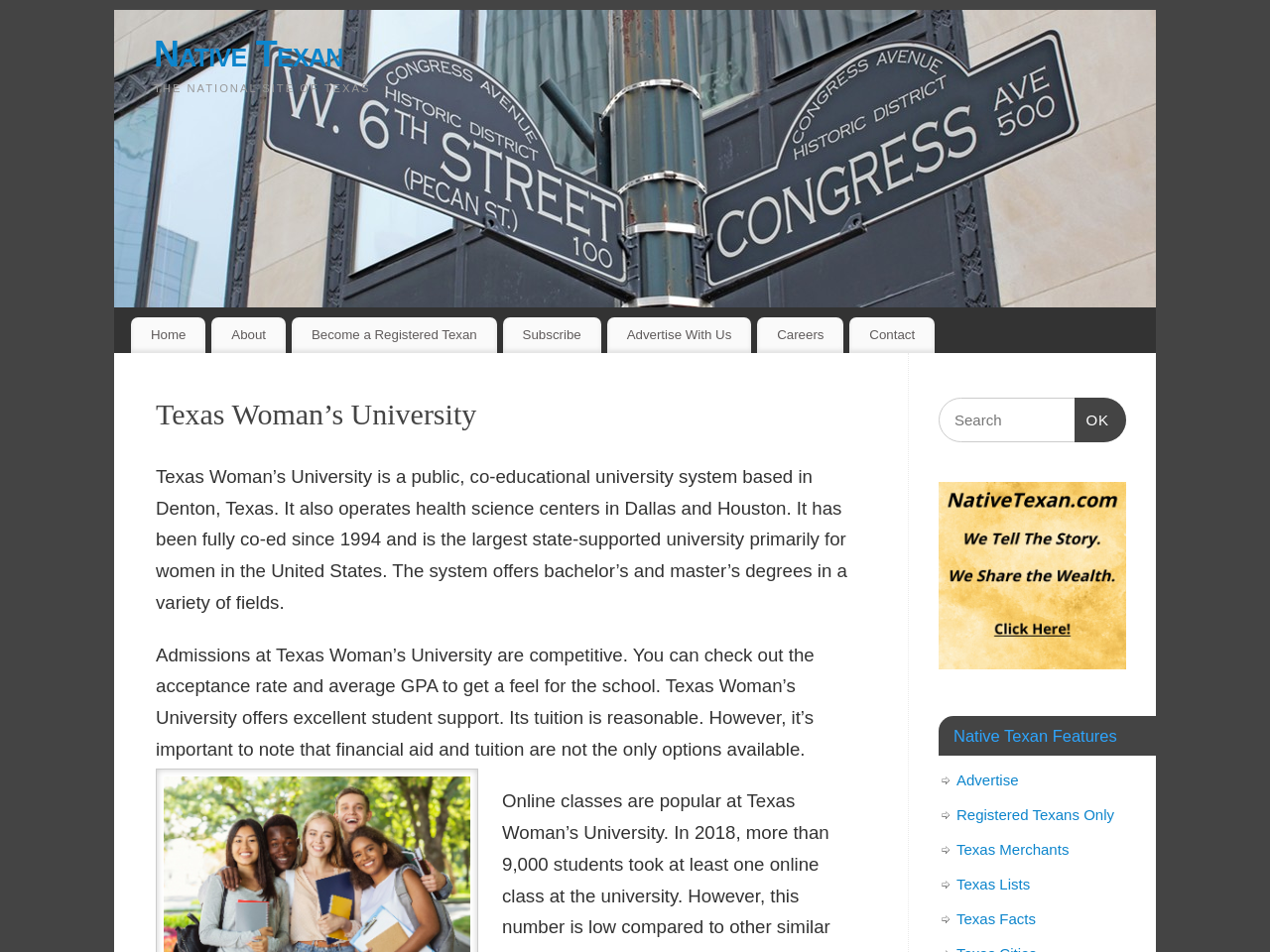Determine the heading of the webpage and extract its text content.

Texas Woman’s University